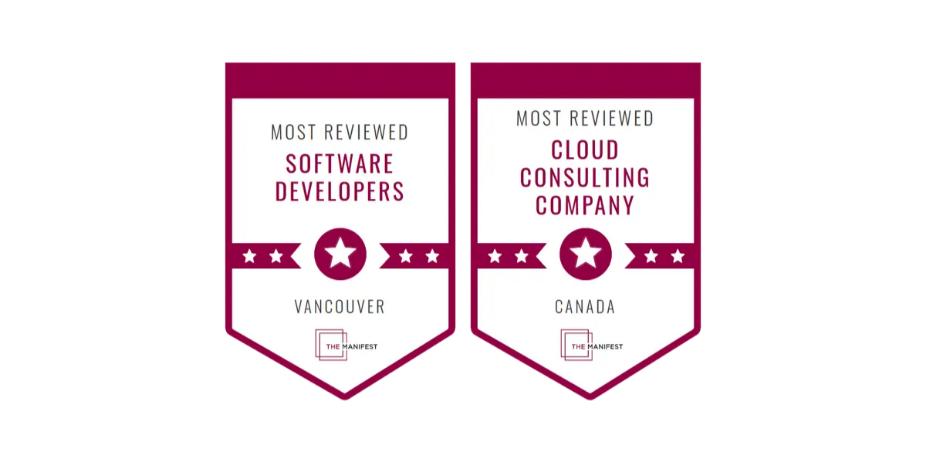What is the country mentioned on the right badge?
Offer a detailed and full explanation in response to the question.

The right badge is analyzed to find the country mentioned, which is Canada, suggesting a commendable standing in the broader cloud consulting landscape across the nation.